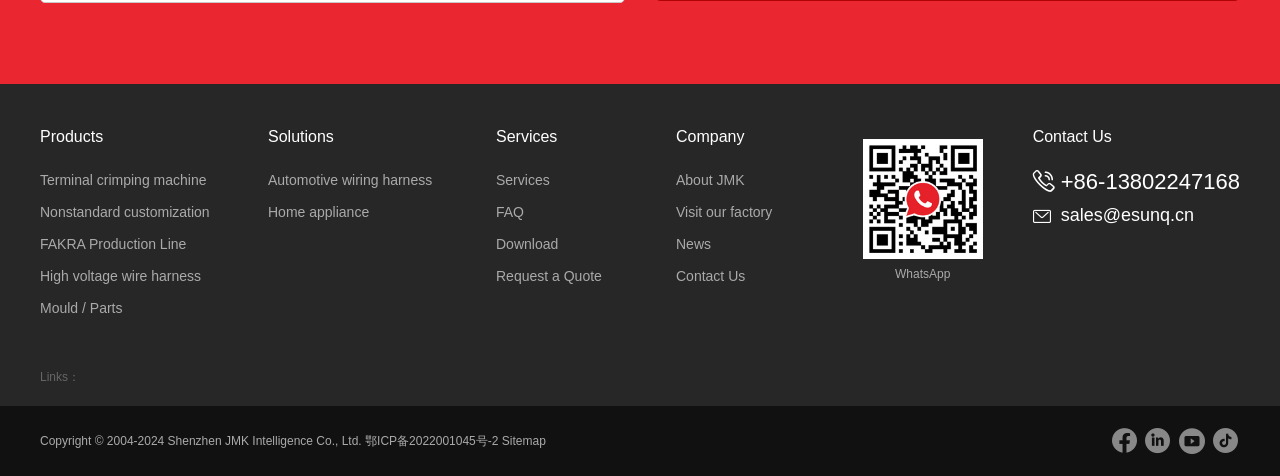Kindly determine the bounding box coordinates for the area that needs to be clicked to execute this instruction: "Go to One Equity Partners".

None